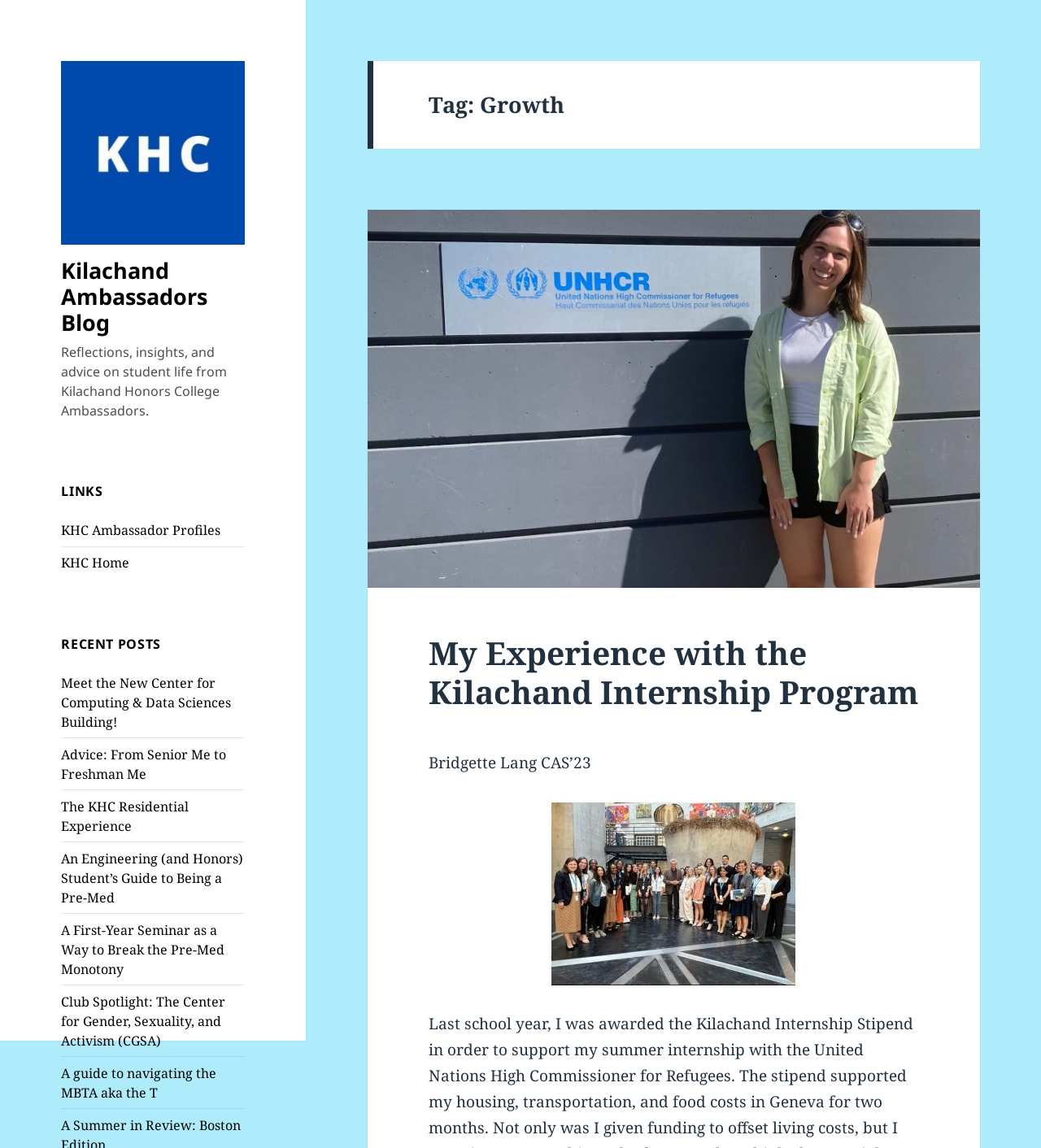Using the information from the screenshot, answer the following question thoroughly:
How many links are there in the 'Links' section?

The number of links in the 'Links' section can be determined by counting the links 'KHC Ambassador Profiles' and 'KHC Home' located in the navigation 'Links'.